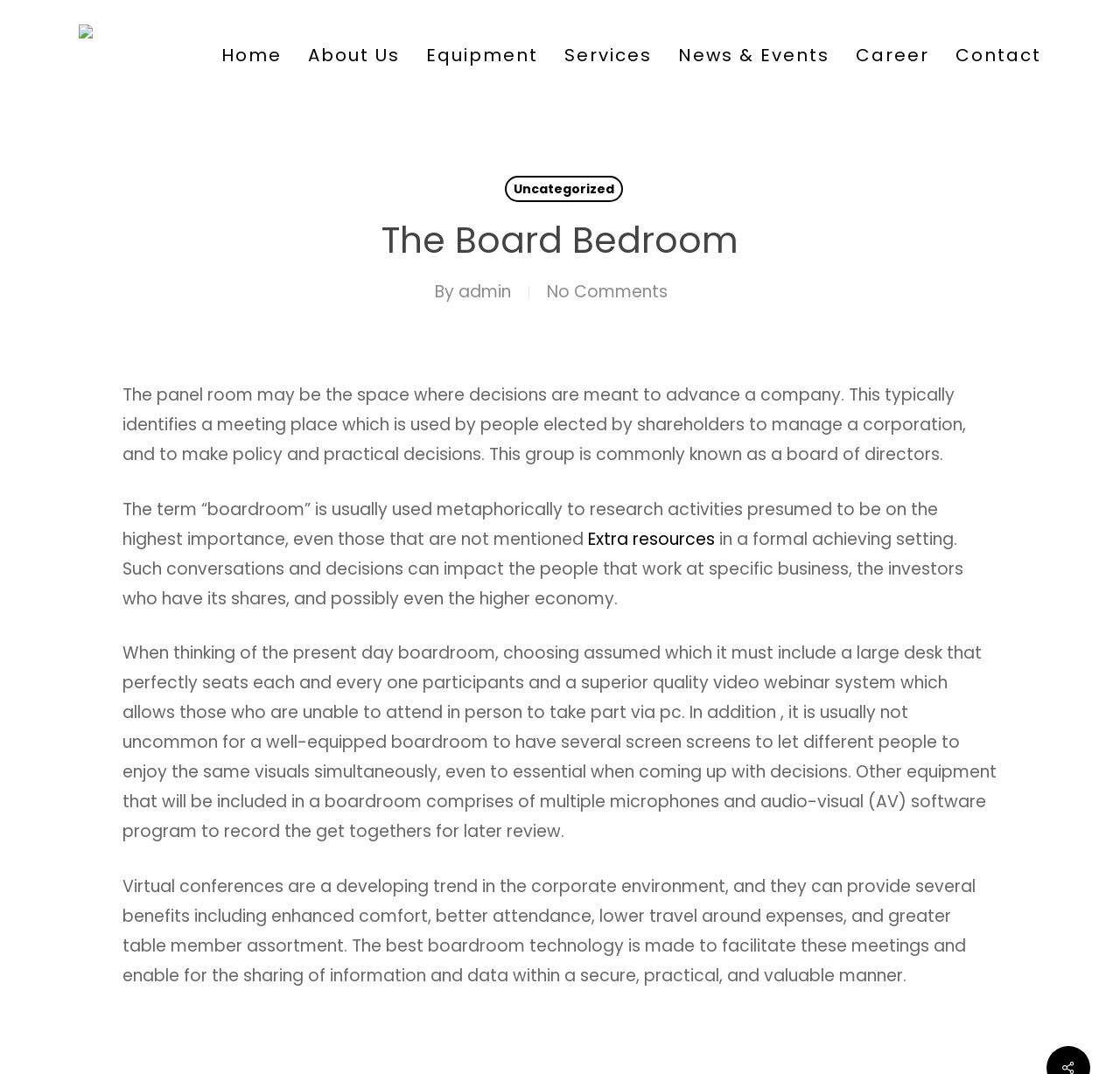Indicate the bounding box coordinates of the element that needs to be clicked to satisfy the following instruction: "Click on Home". The coordinates should be four float numbers between 0 and 1, i.e., [left, top, right, bottom].

[0.186, 0.039, 0.263, 0.064]